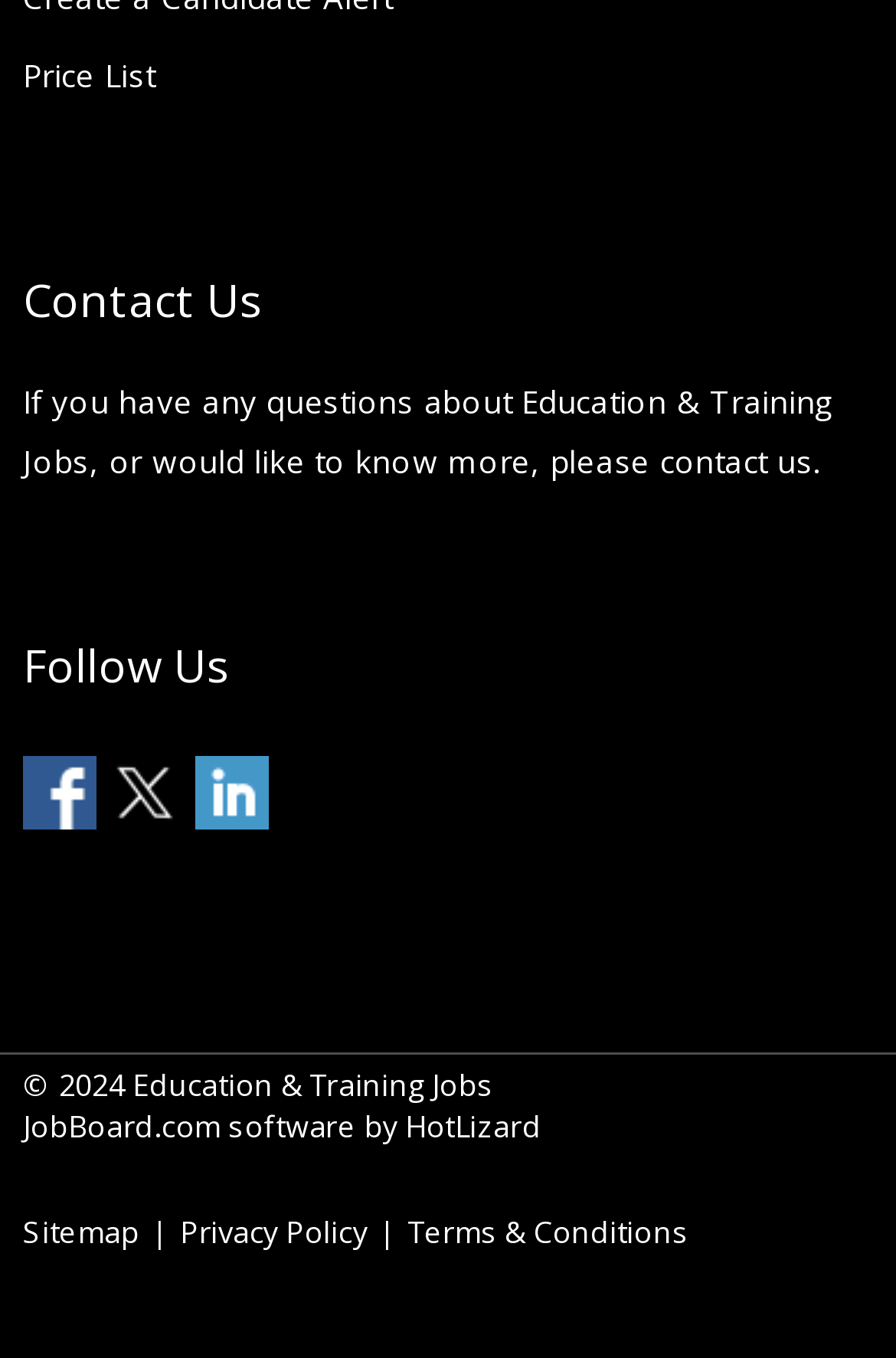Locate the UI element that matches the description Terms & Conditions in the webpage screenshot. Return the bounding box coordinates in the format (top-left x, top-left y, bottom-right x, bottom-right y), with values ranging from 0 to 1.

[0.454, 0.891, 0.769, 0.922]